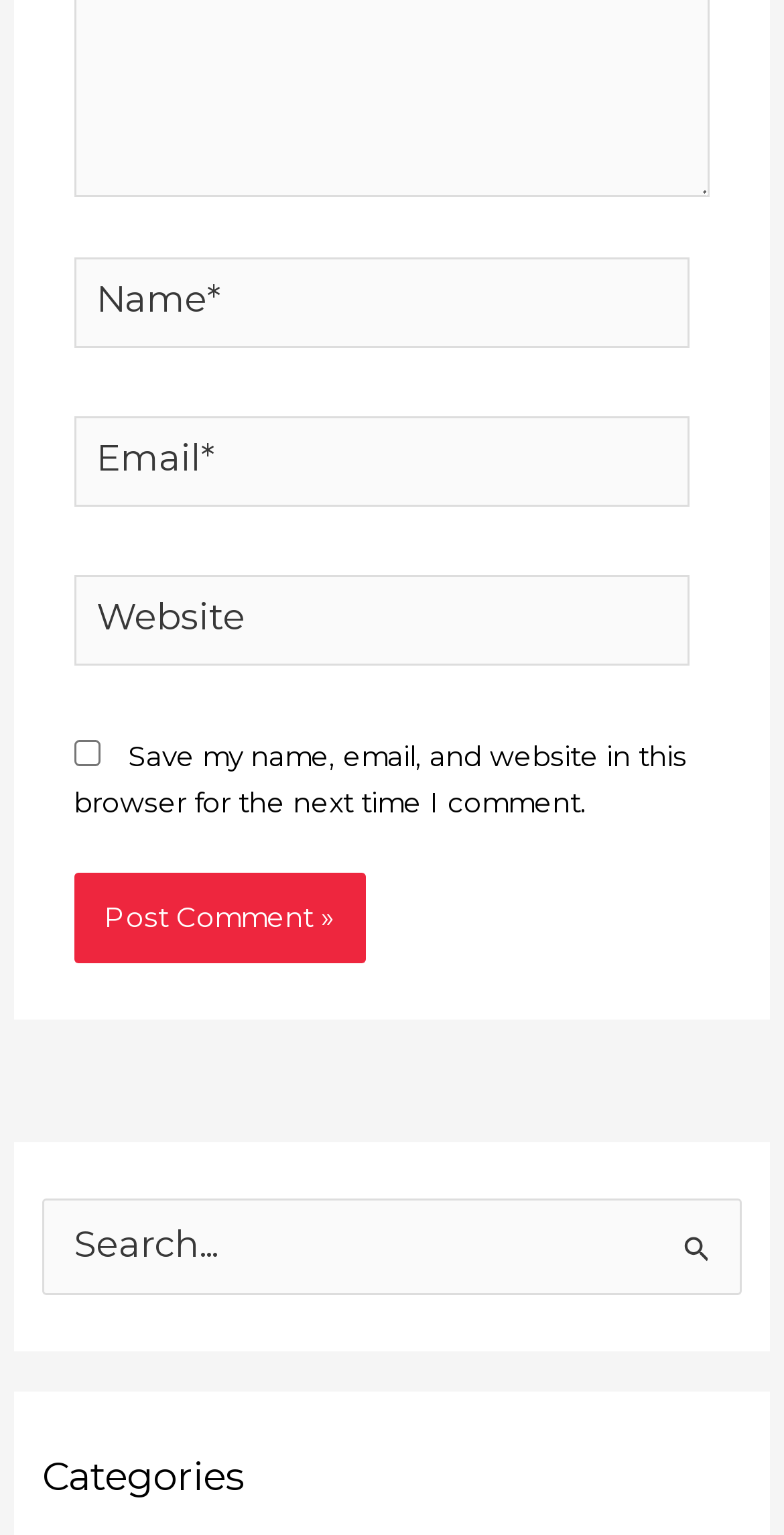What is the category section labeled as?
Answer with a single word or phrase by referring to the visual content.

Categories